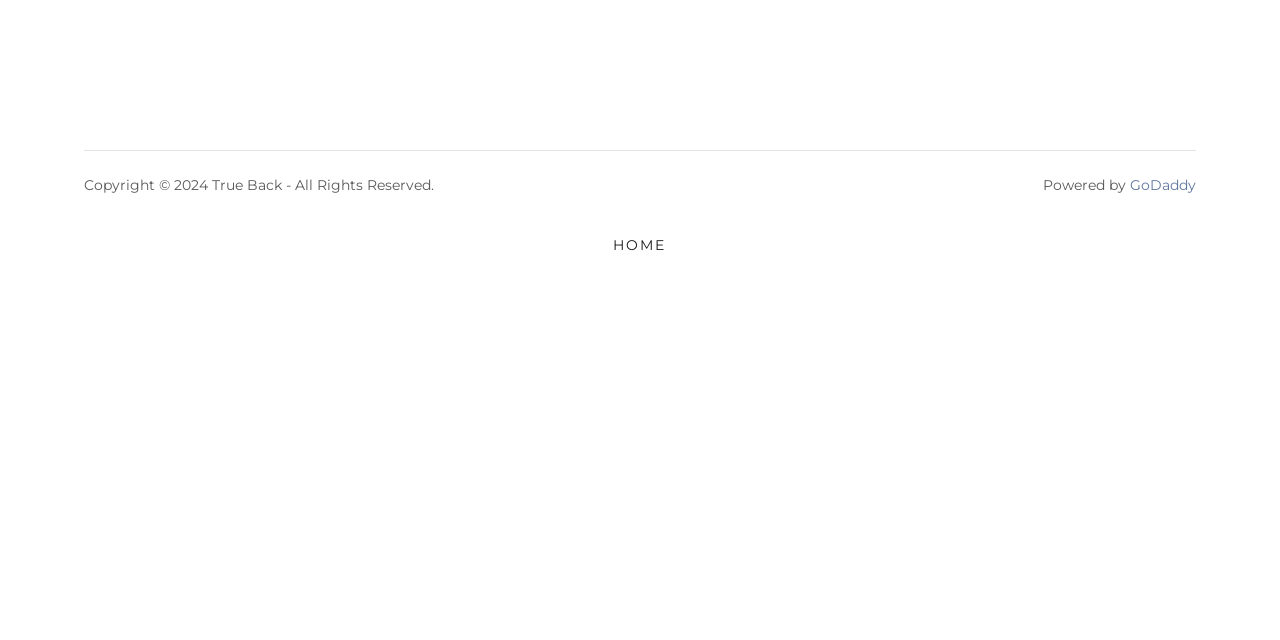Using the given description, provide the bounding box coordinates formatted as (top-left x, top-left y, bottom-right x, bottom-right y), with all values being floating point numbers between 0 and 1. Description: GoDaddy

[0.883, 0.275, 0.934, 0.303]